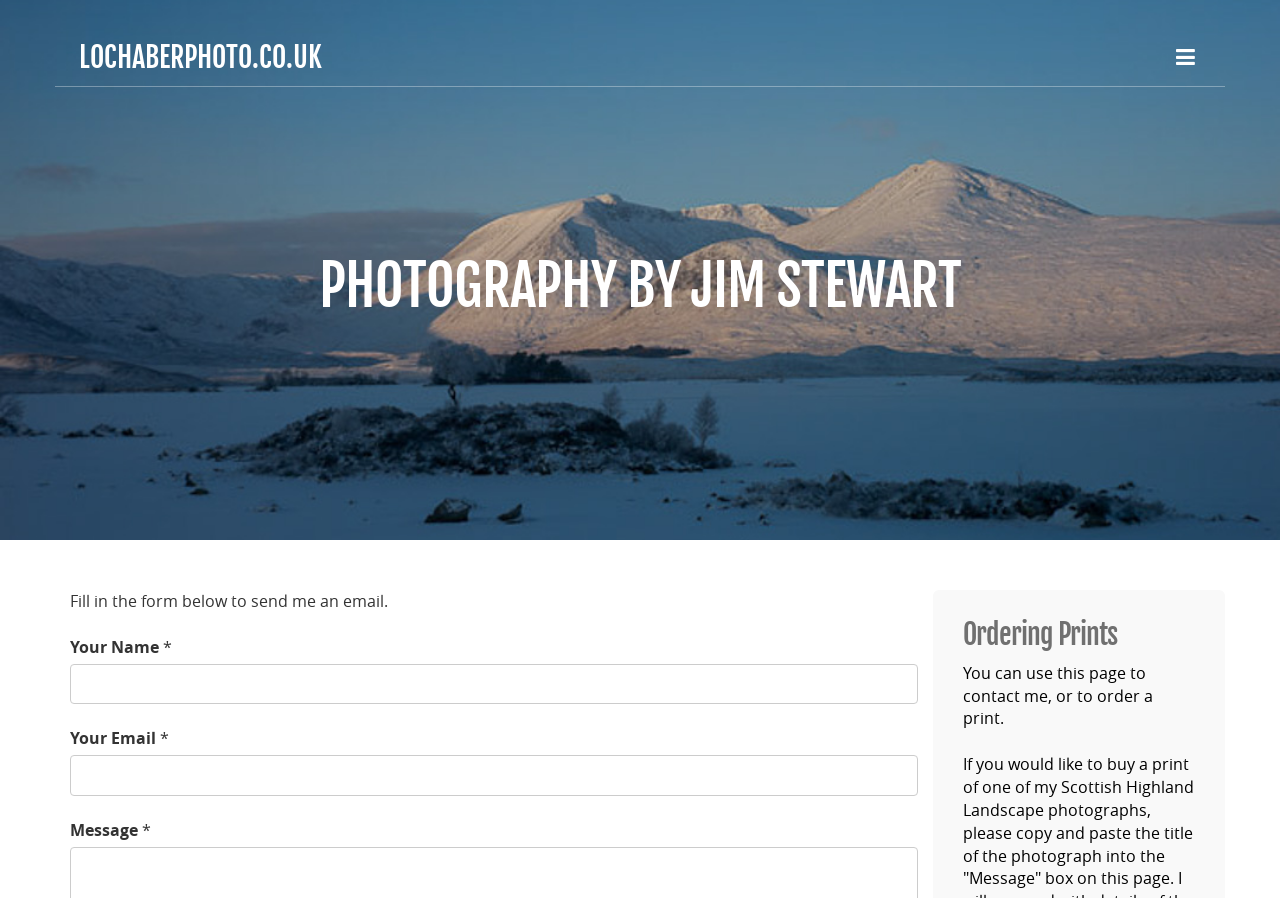What is the purpose of the page?
Please respond to the question with as much detail as possible.

The page serves two purposes: to contact the photographer and to order prints, as stated in the StaticText 'You can use this page to contact me, or to order a print.' within the 'Ordering Prints' section.